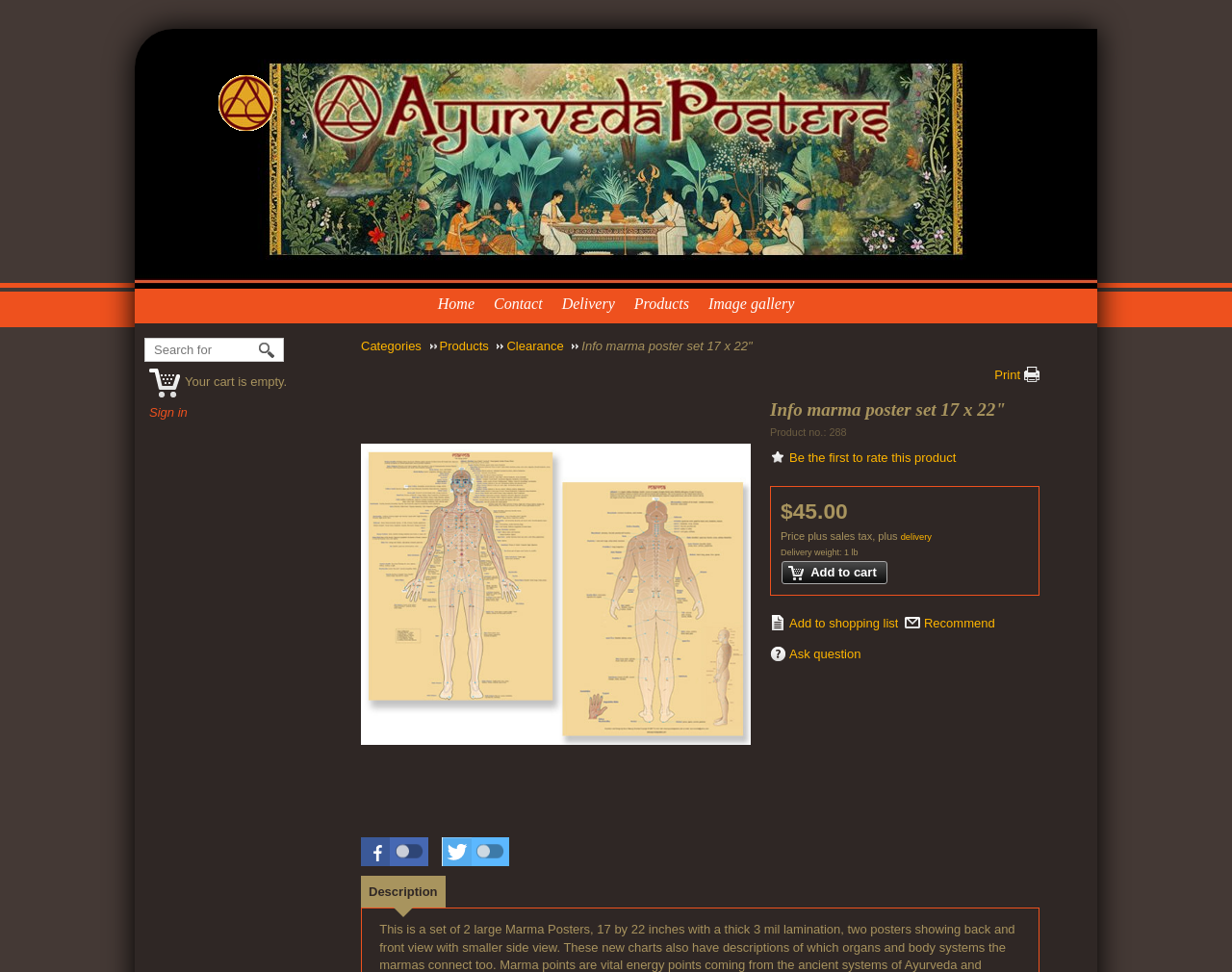Extract the main heading from the webpage content.

Info marma poster set 17 x 22"